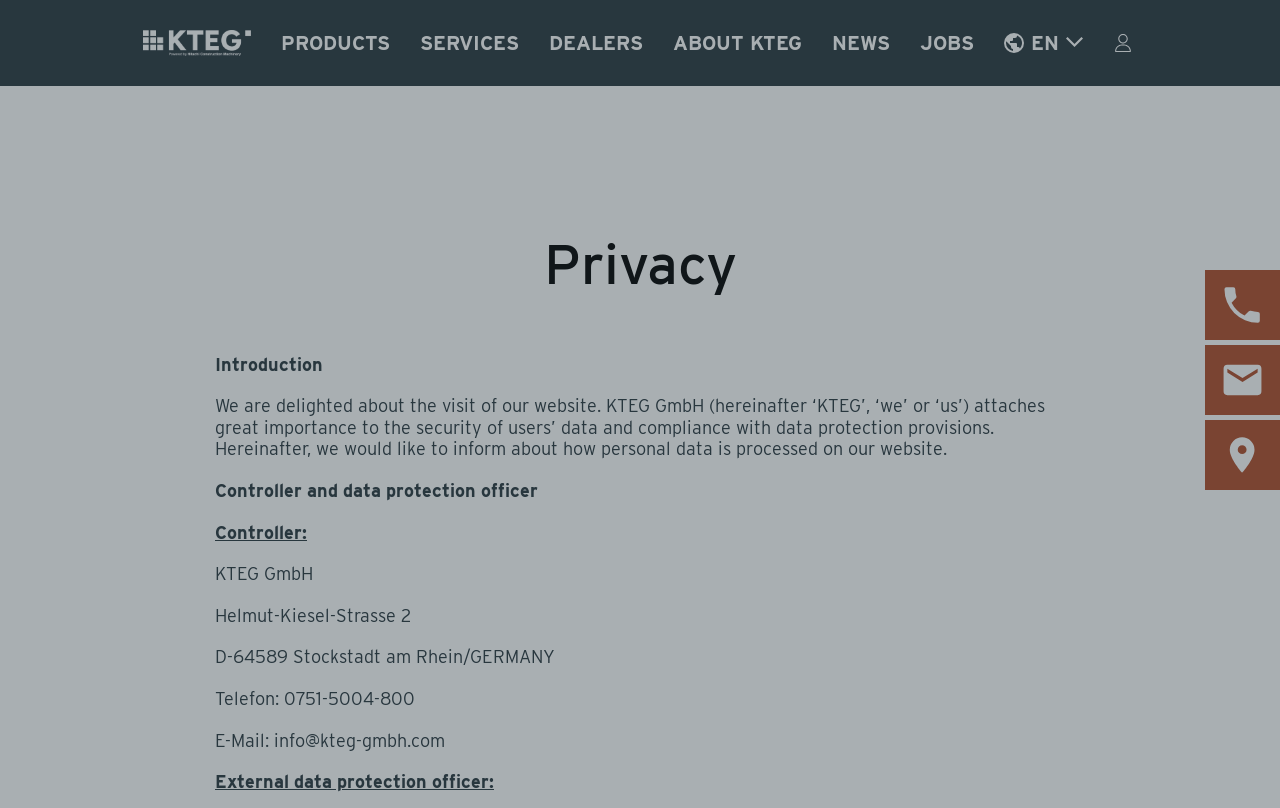Predict the bounding box coordinates for the UI element described as: "Vision, Mission & Values". The coordinates should be four float numbers between 0 and 1, presented as [left, top, right, bottom].

[0.485, 0.106, 0.668, 0.168]